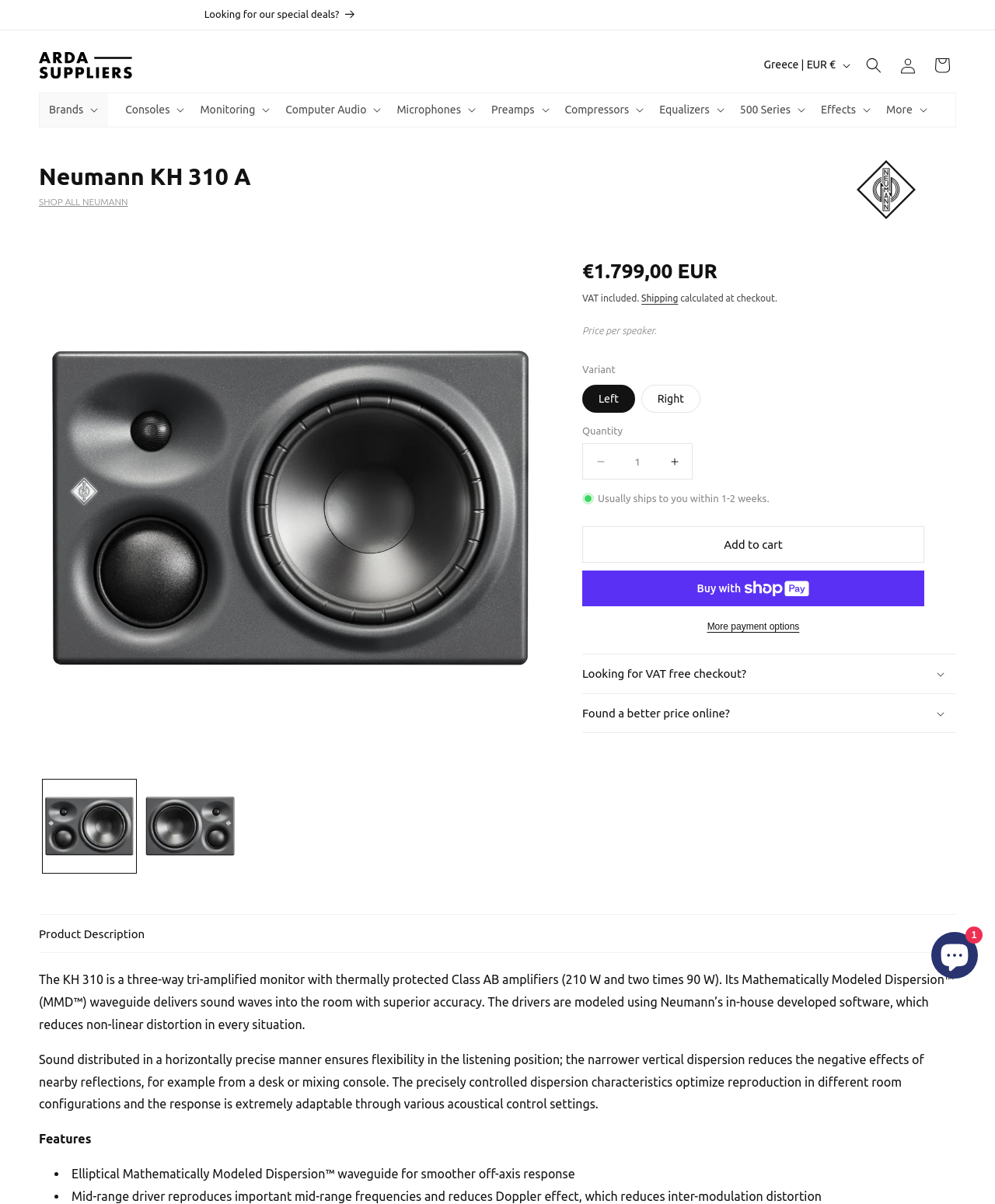Identify the bounding box coordinates for the region to click in order to carry out this instruction: "Chat with online store support". Provide the coordinates using four float numbers between 0 and 1, formatted as [left, top, right, bottom].

[0.936, 0.774, 0.983, 0.813]